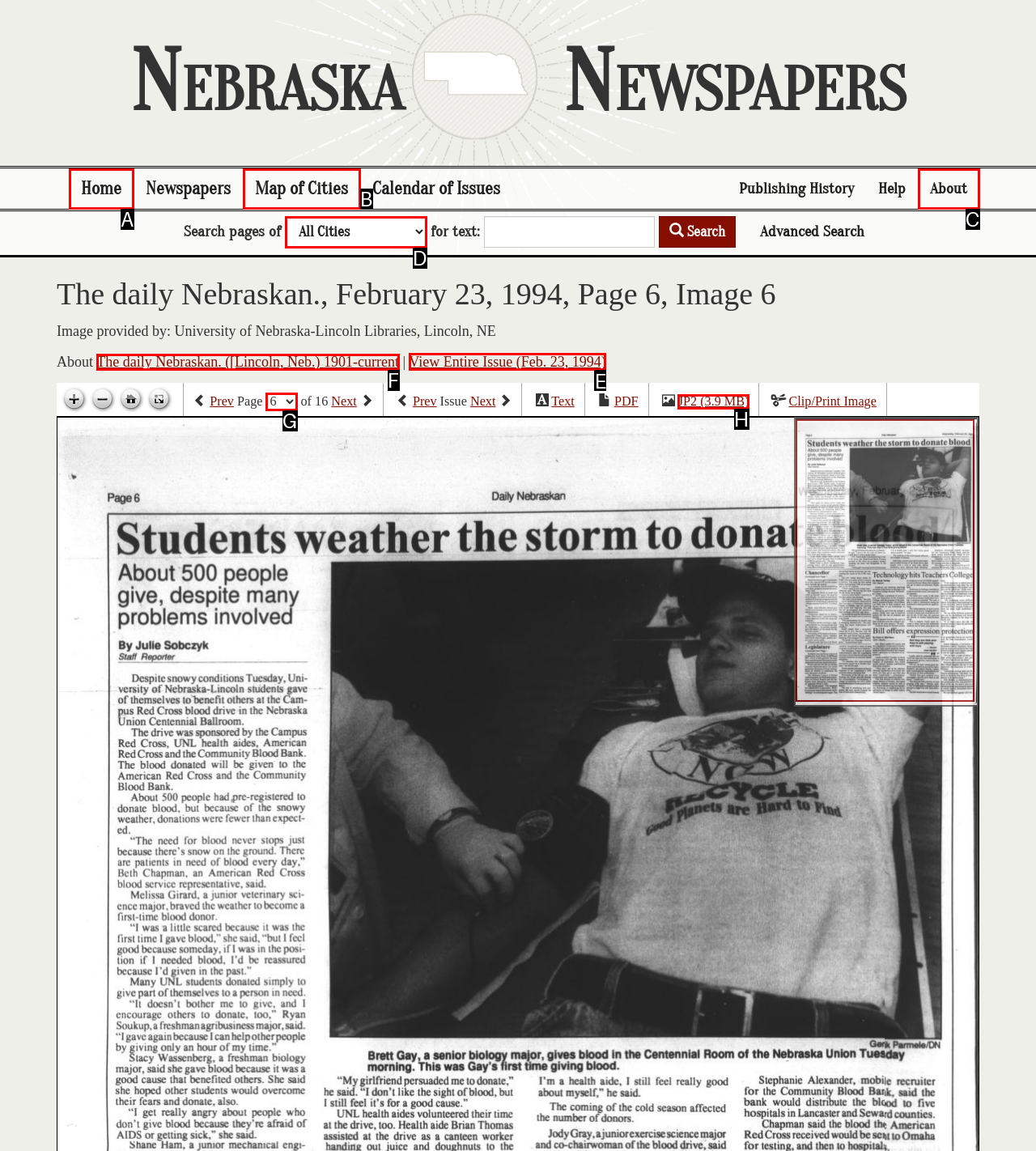Provide the letter of the HTML element that you need to click on to perform the task: View entire issue.
Answer with the letter corresponding to the correct option.

E